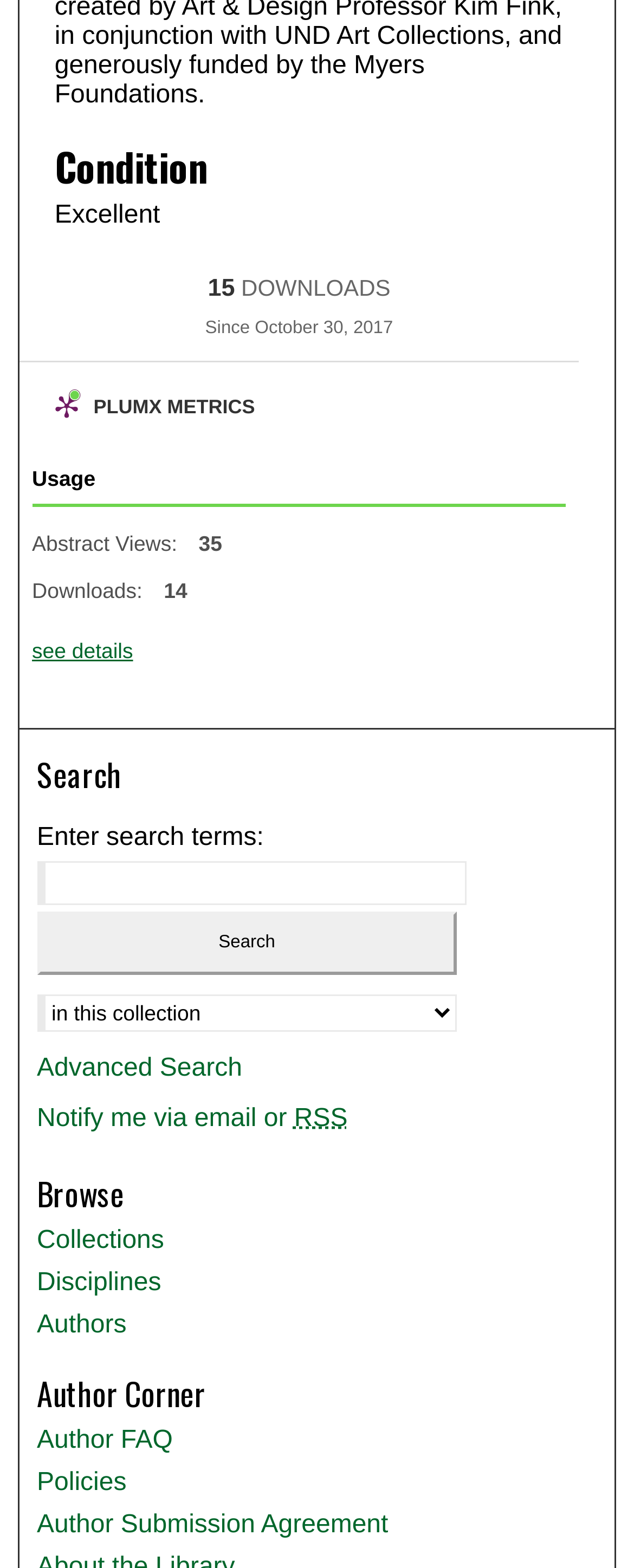Indicate the bounding box coordinates of the element that must be clicked to execute the instruction: "Search for something". The coordinates should be given as four float numbers between 0 and 1, i.e., [left, top, right, bottom].

None